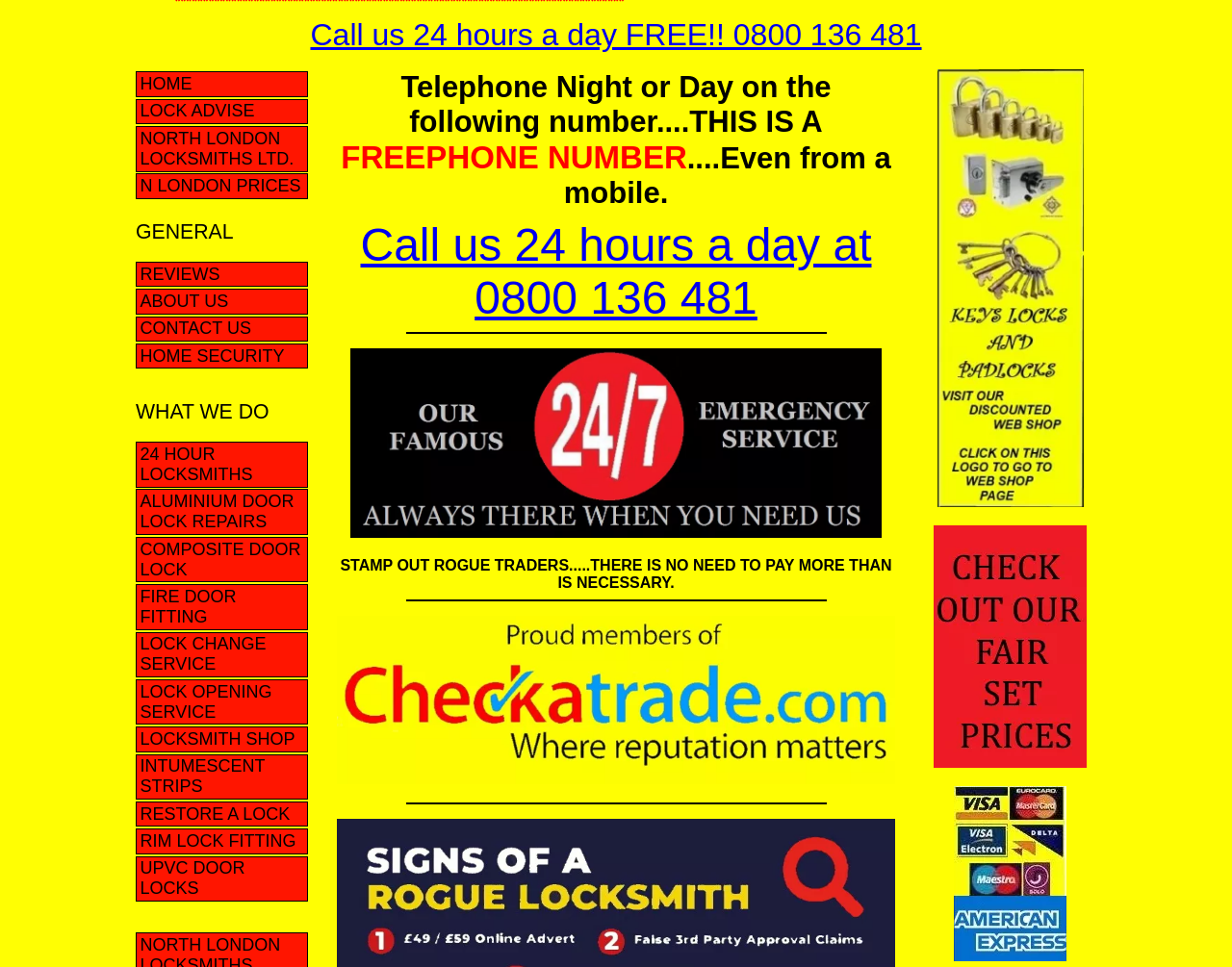Given the following UI element description: "LOCKSMITH SHOP", find the bounding box coordinates in the webpage screenshot.

[0.11, 0.751, 0.25, 0.778]